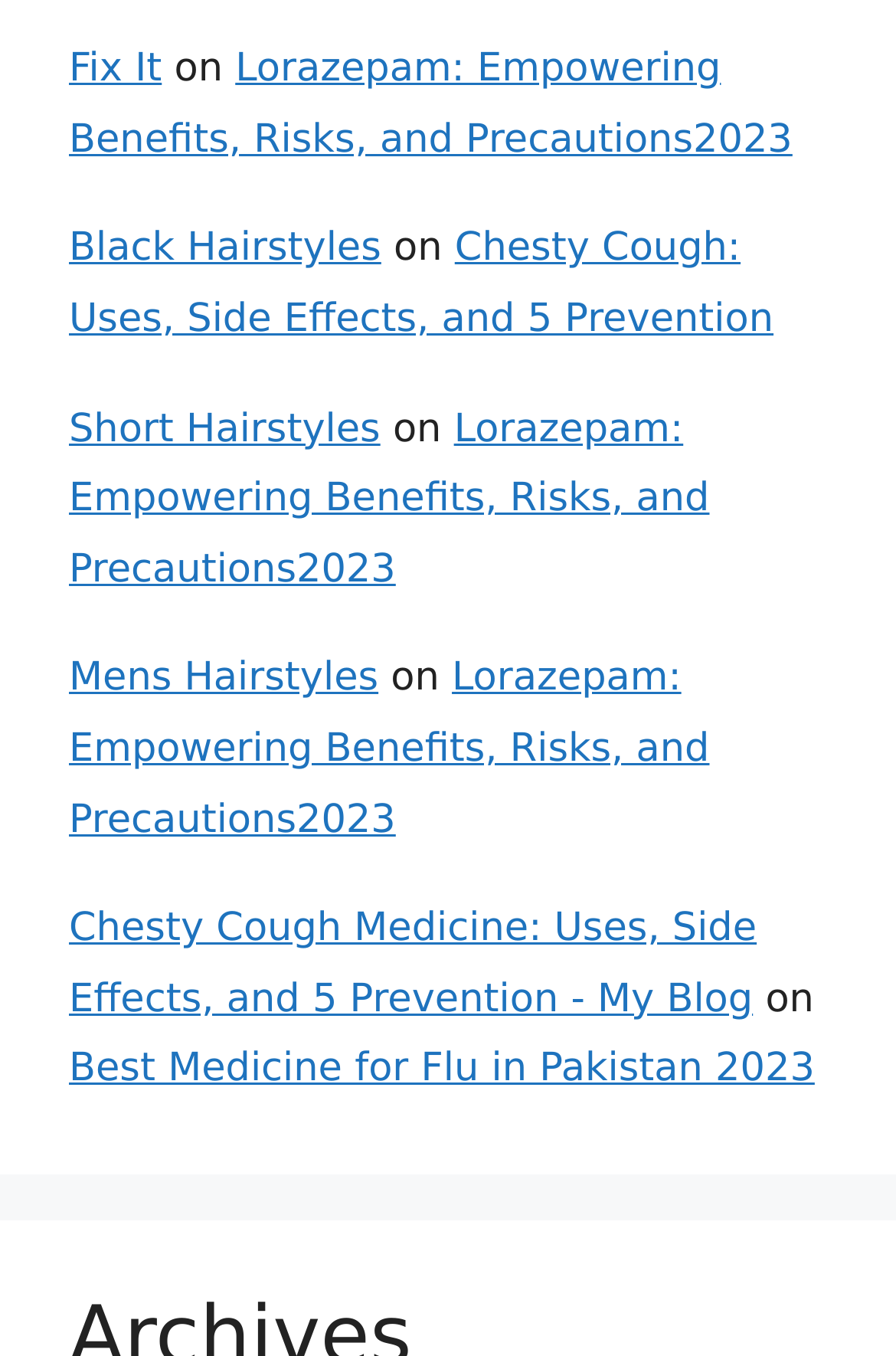Provide your answer in a single word or phrase: 
How many links are in the second article?

3